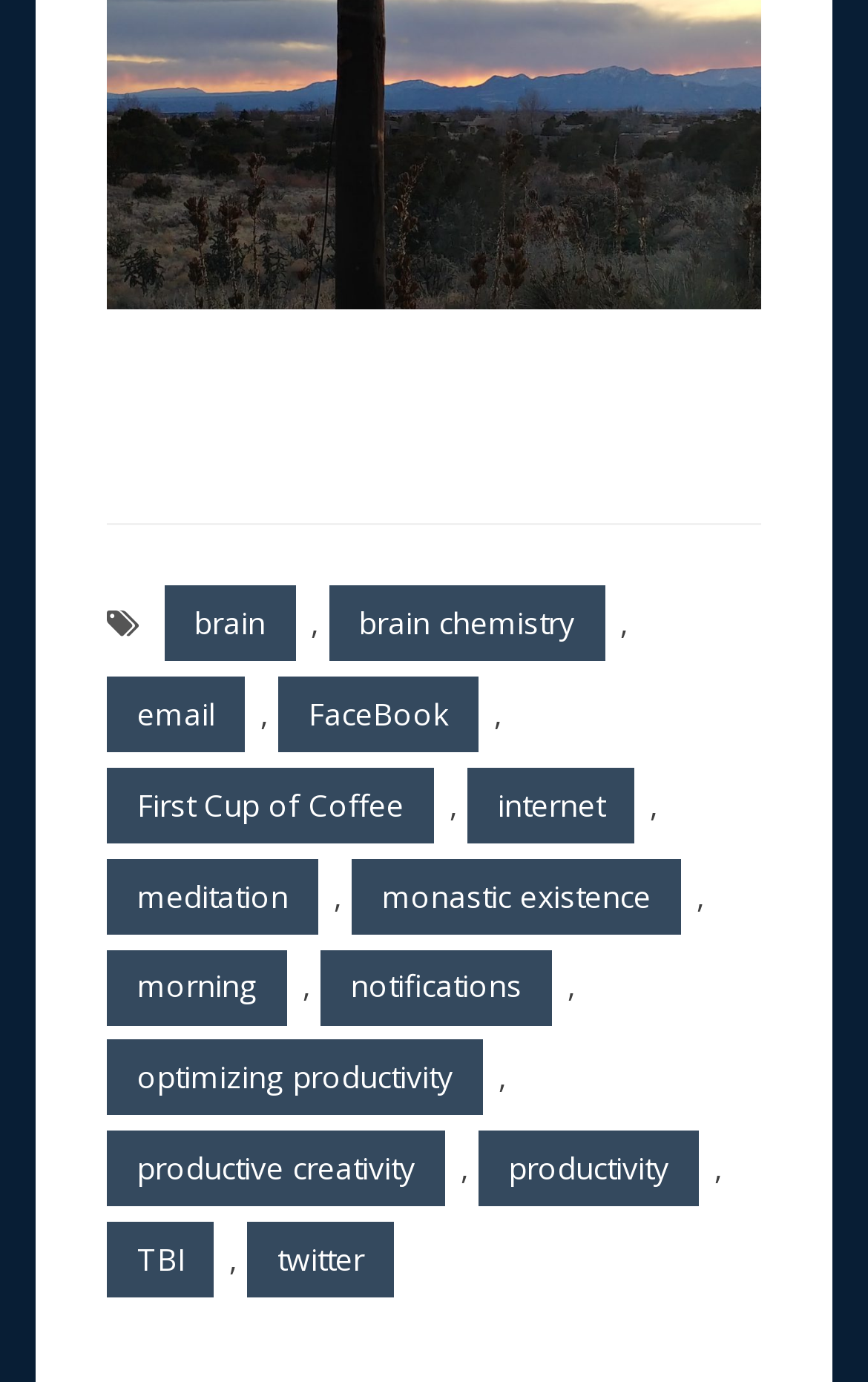Find the bounding box coordinates for the element that must be clicked to complete the instruction: "learn about optimizing productivity". The coordinates should be four float numbers between 0 and 1, indicated as [left, top, right, bottom].

[0.123, 0.753, 0.557, 0.807]